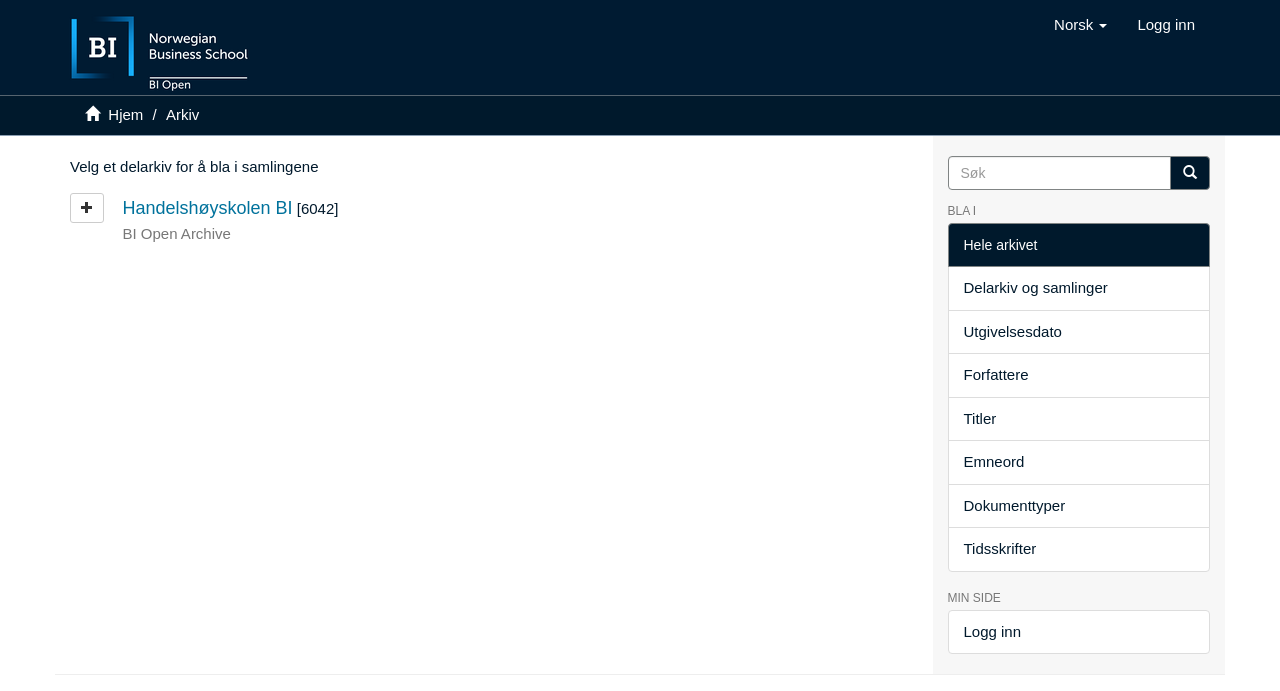Determine the bounding box coordinates for the clickable element to execute this instruction: "Click on the Logg inn button". Provide the coordinates as four float numbers between 0 and 1, i.e., [left, top, right, bottom].

[0.877, 0.0, 0.945, 0.072]